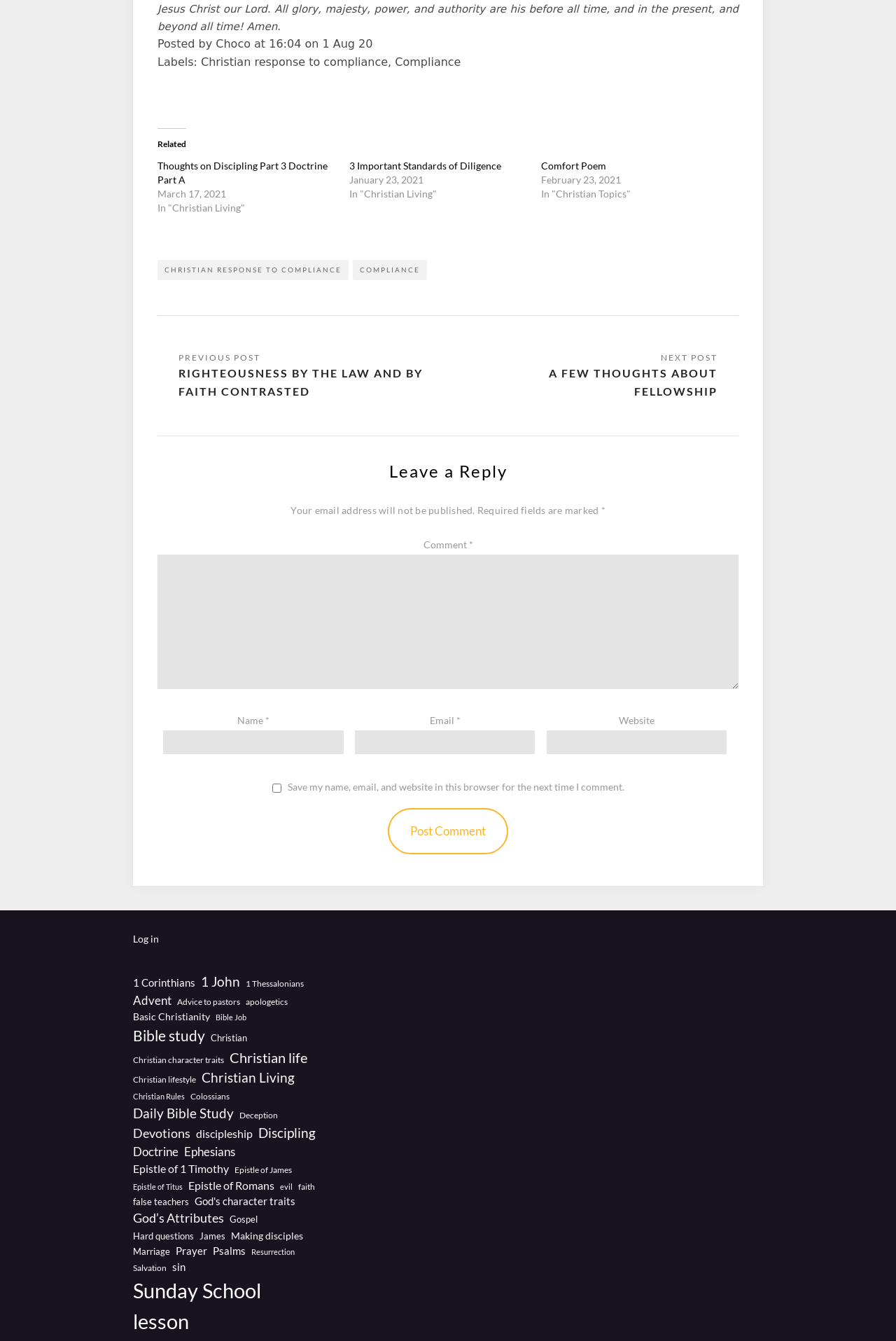What is the title of the section where users can leave a comment?
Refer to the image and offer an in-depth and detailed answer to the question.

The title of the section where users can leave a comment is 'Leave a Reply', which is a heading element on the webpage.